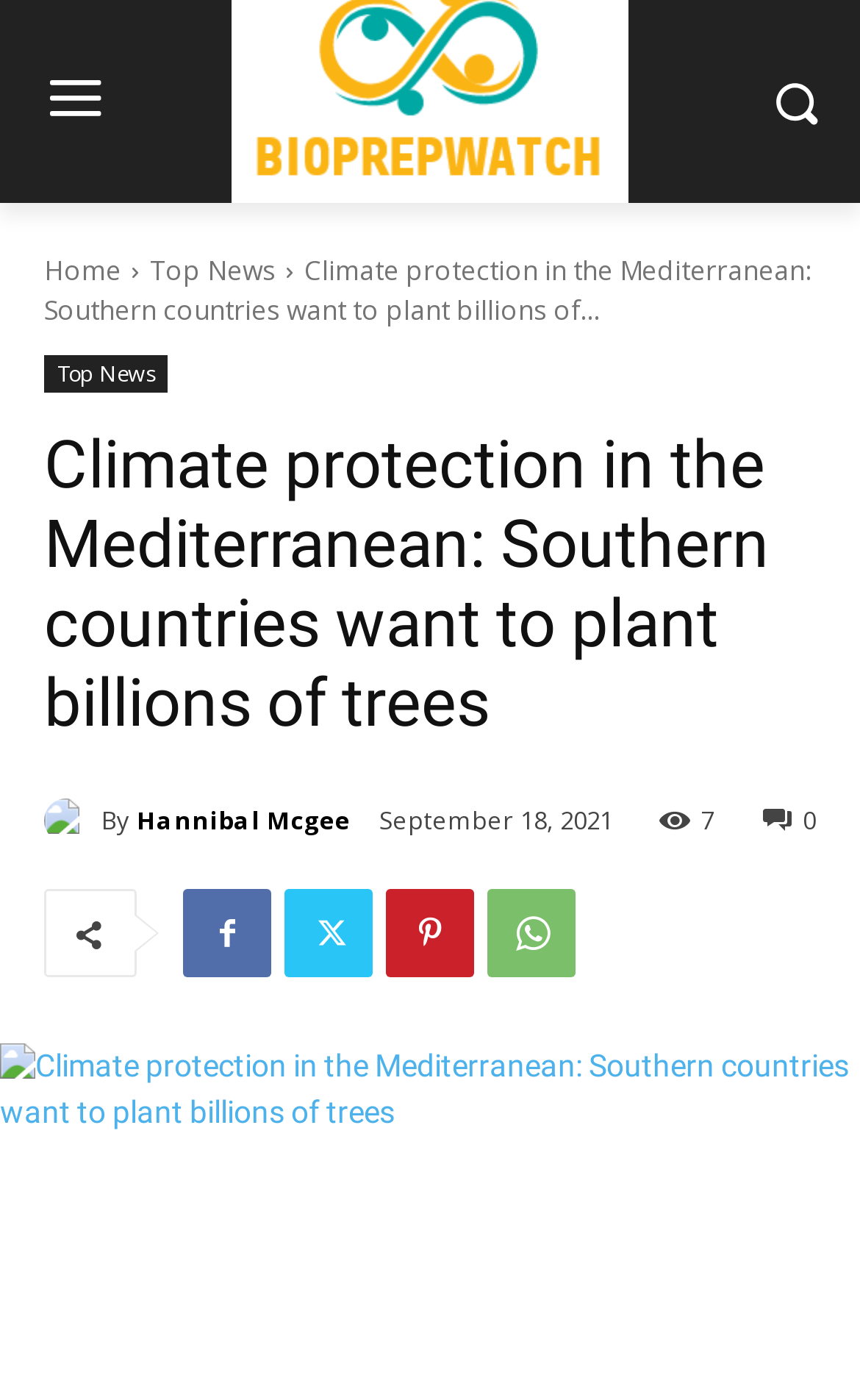Show the bounding box coordinates for the element that needs to be clicked to execute the following instruction: "Share the article". Provide the coordinates in the form of four float numbers between 0 and 1, i.e., [left, top, right, bottom].

[0.887, 0.572, 0.949, 0.596]